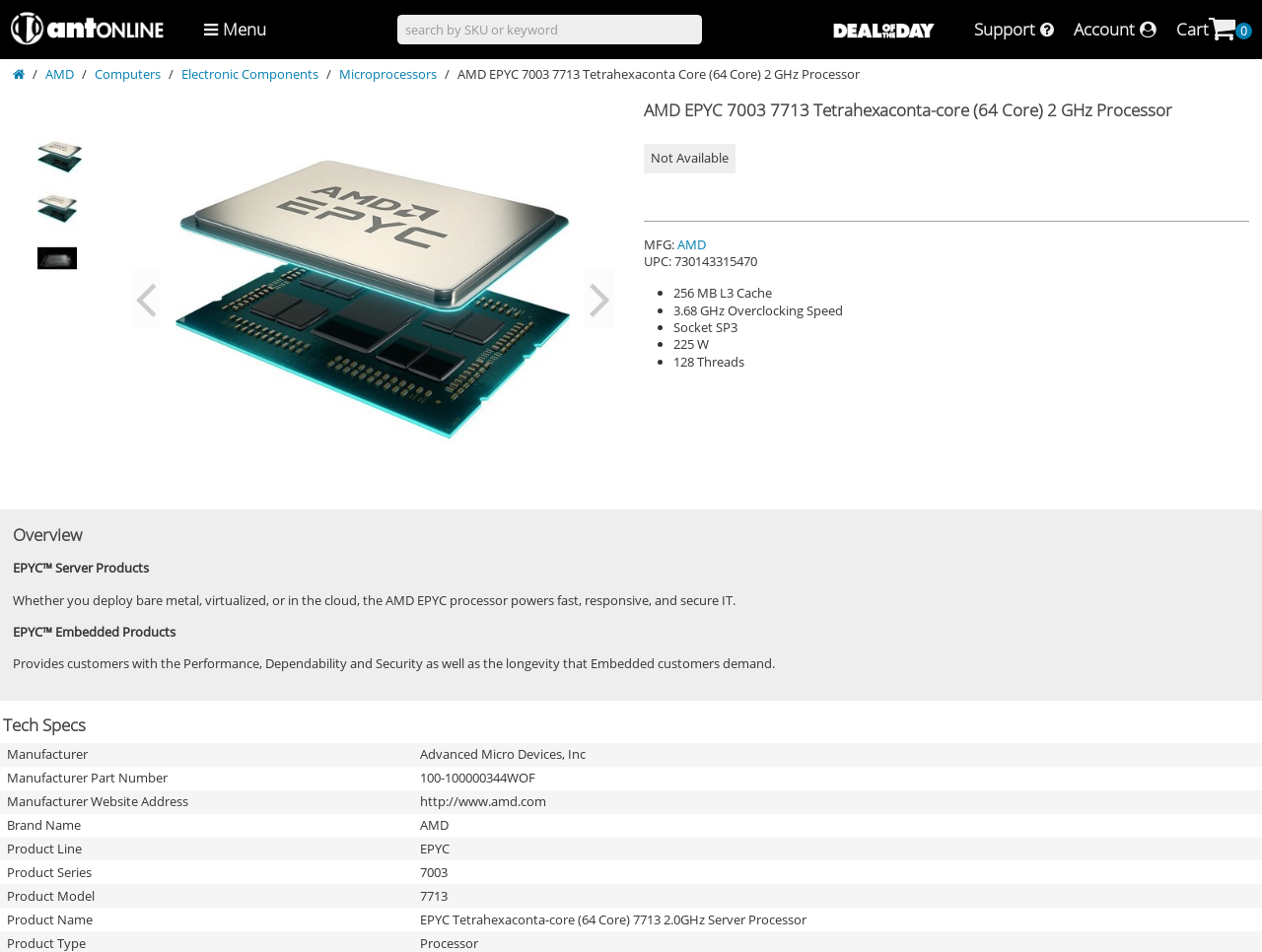Find and indicate the bounding box coordinates of the region you should select to follow the given instruction: "check the difference between DrCT and Bebras".

None